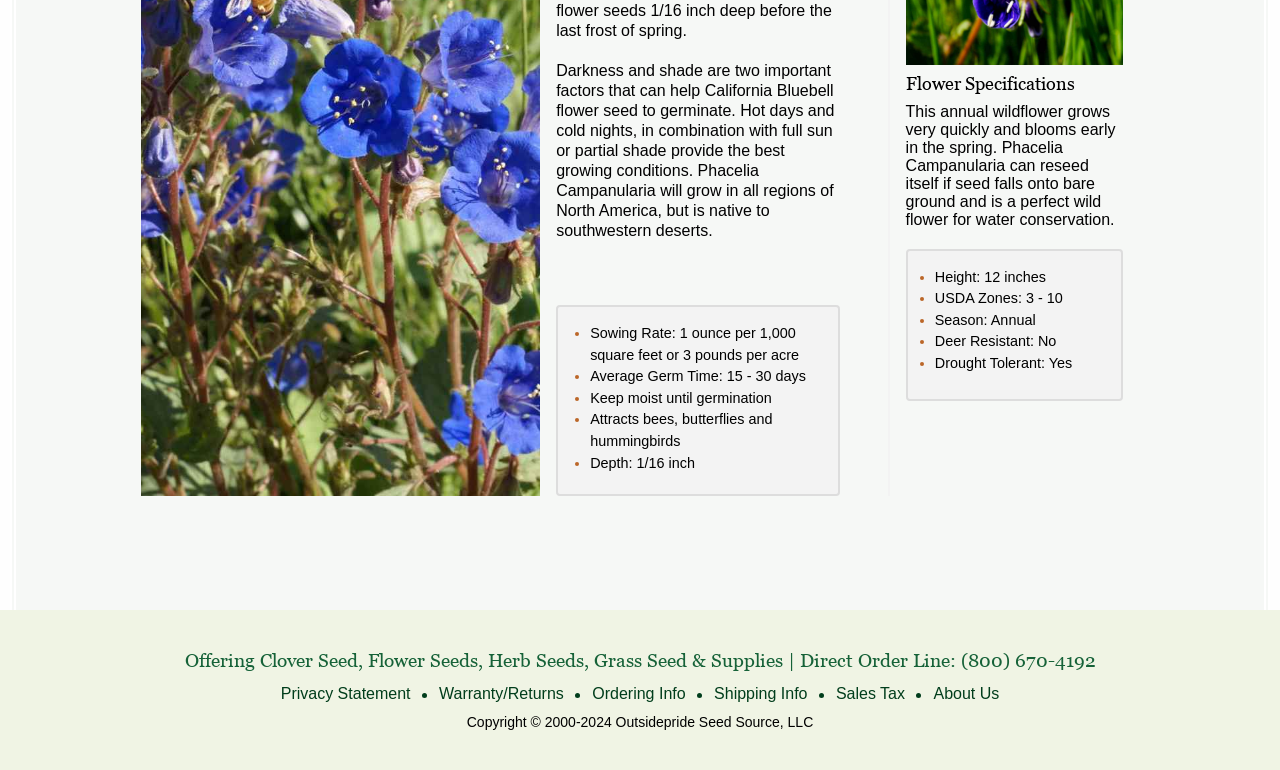What is the phone number for direct orders?
Please look at the screenshot and answer using one word or phrase.

(800) 670-4192